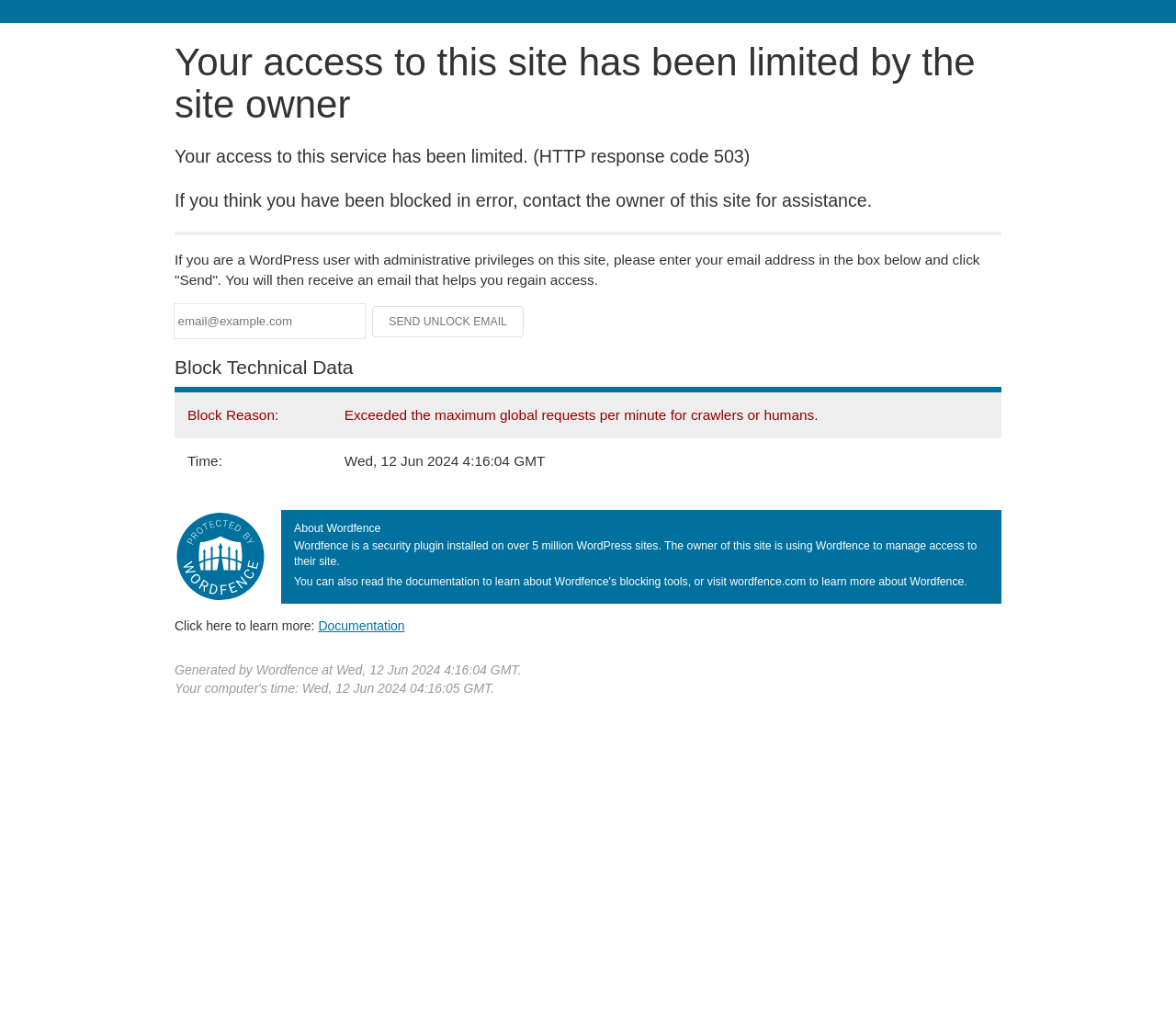What is the email address format required for unlocking the site?
Using the information from the image, provide a comprehensive answer to the question.

The email address format required for unlocking the site can be found in the textbox where it says 'email@example.com', which is a placeholder for the user's email address.